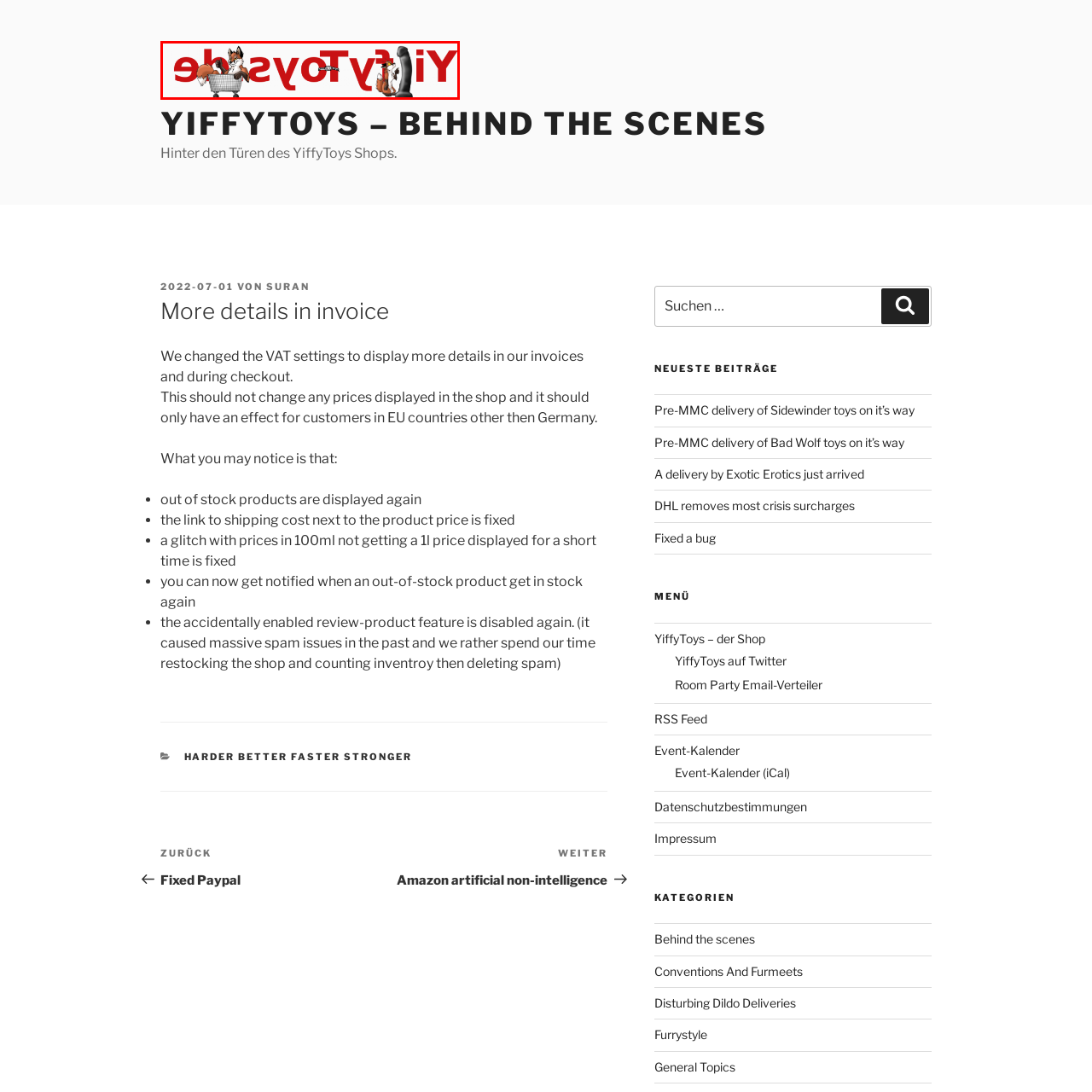What animal is depicted in a shopping cart?
Pay attention to the image part enclosed by the red bounding box and answer the question using a single word or a short phrase.

Fox